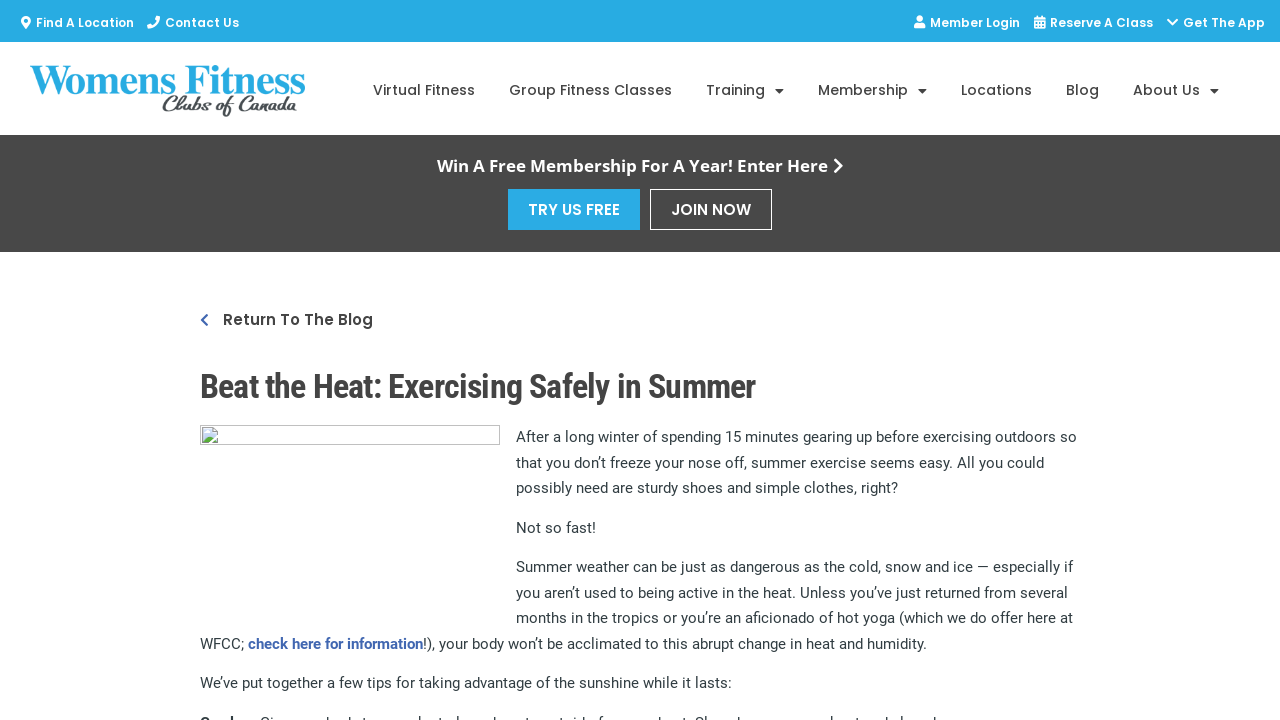Provide the bounding box coordinates of the UI element this sentence describes: "check here for information".

[0.194, 0.882, 0.33, 0.907]